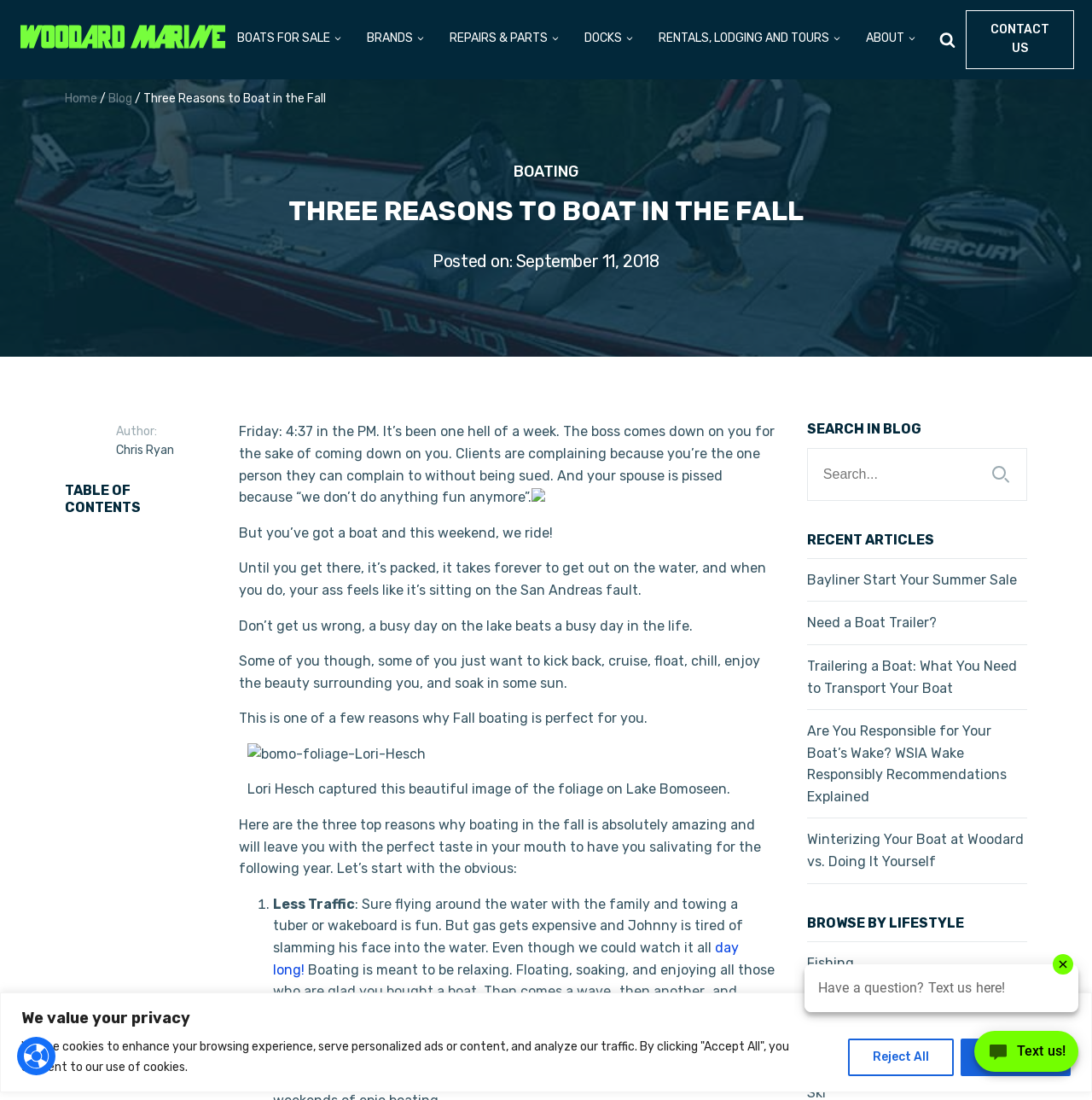What is the image caption below the image of the foliage on Lake Bomoseen?
Please provide a detailed and comprehensive answer to the question.

I found the image caption by looking at the static text element below the image element with the text 'bomo-foliage-Lori-Hesch'.